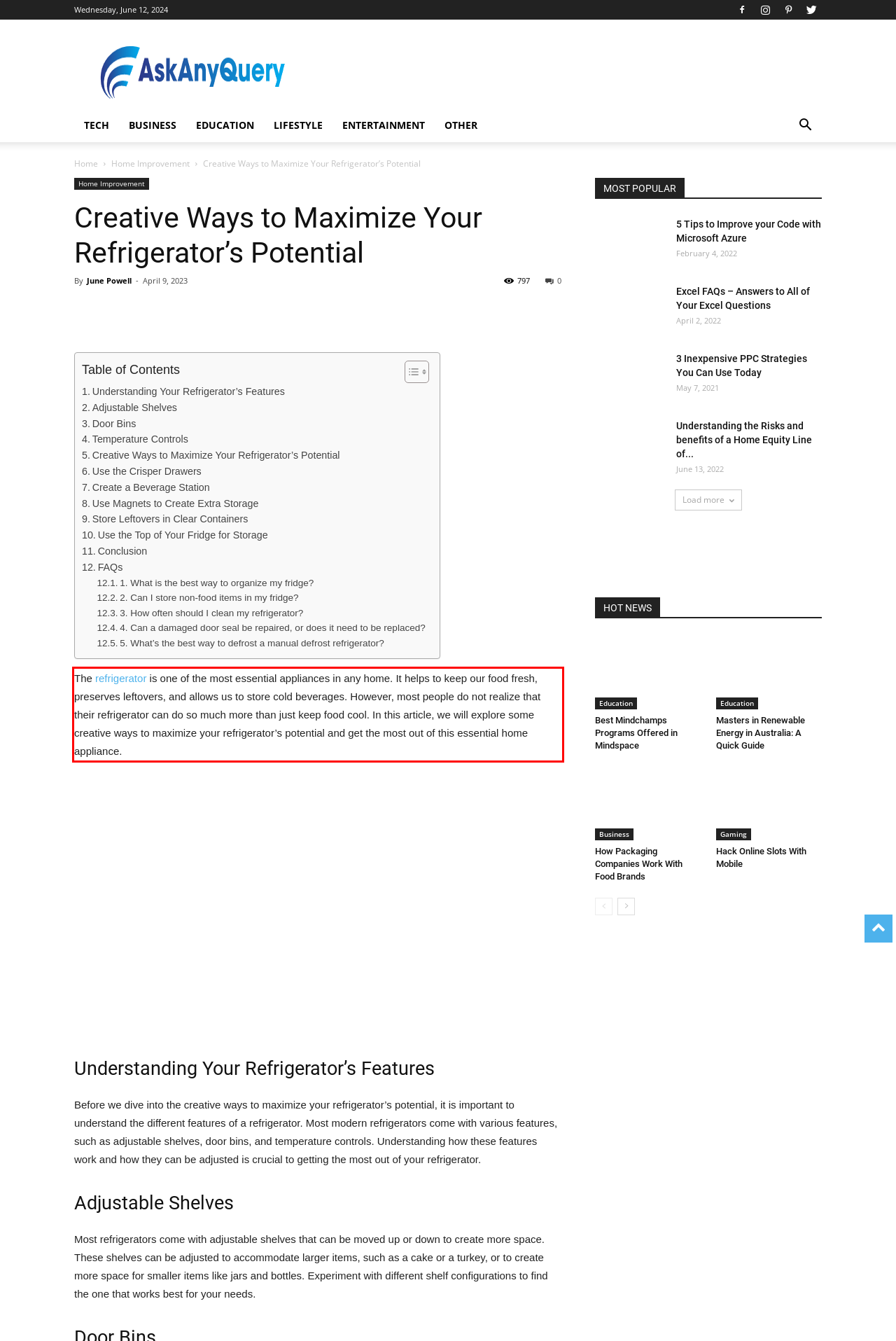Using the provided webpage screenshot, recognize the text content in the area marked by the red bounding box.

The refrigerator is one of the most essential appliances in any home. It helps to keep our food fresh, preserves leftovers, and allows us to store cold beverages. However, most people do not realize that their refrigerator can do so much more than just keep food cool. In this article, we will explore some creative ways to maximize your refrigerator’s potential and get the most out of this essential home appliance.